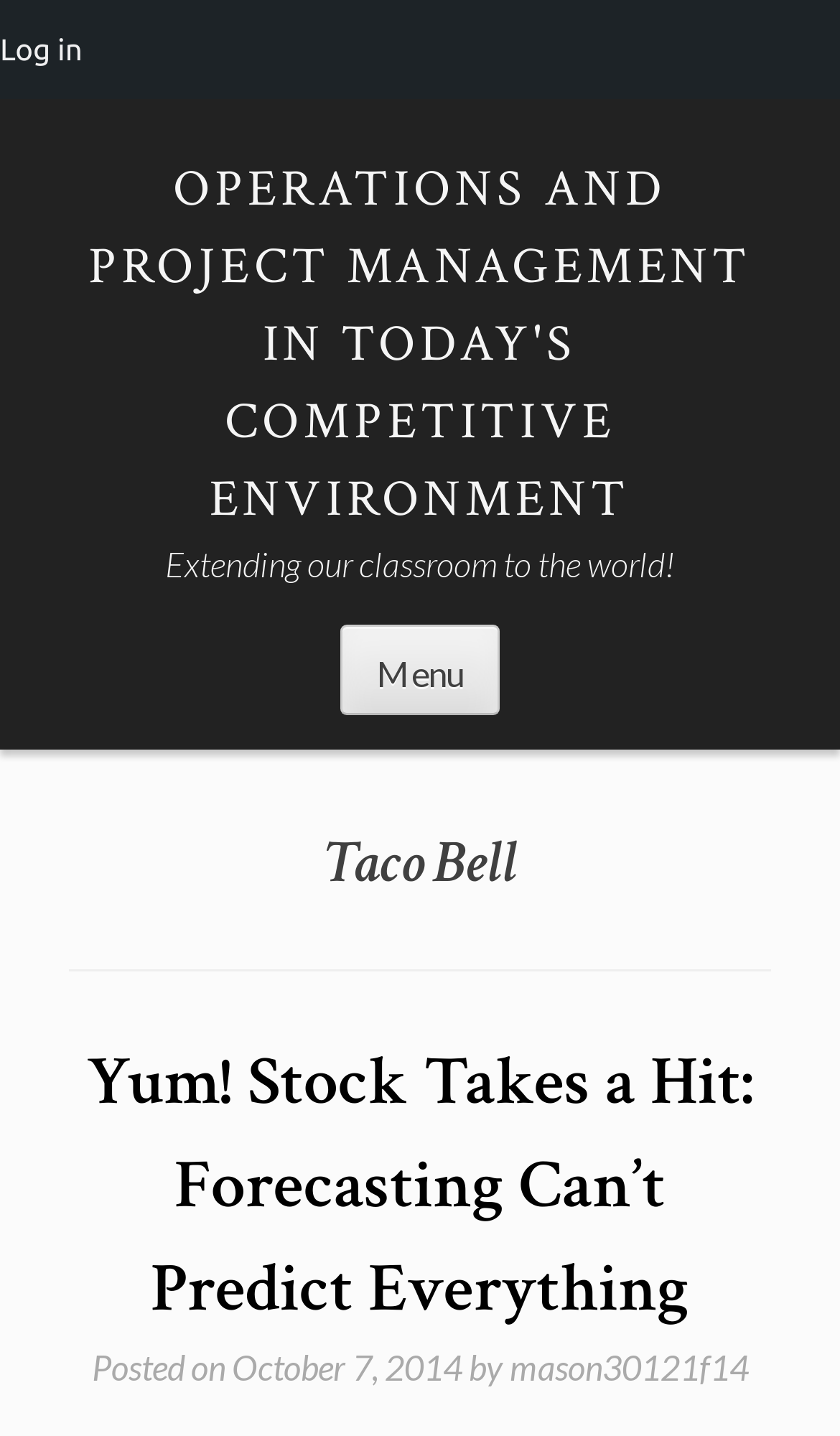Give a concise answer of one word or phrase to the question: 
How many links are on the page?

5